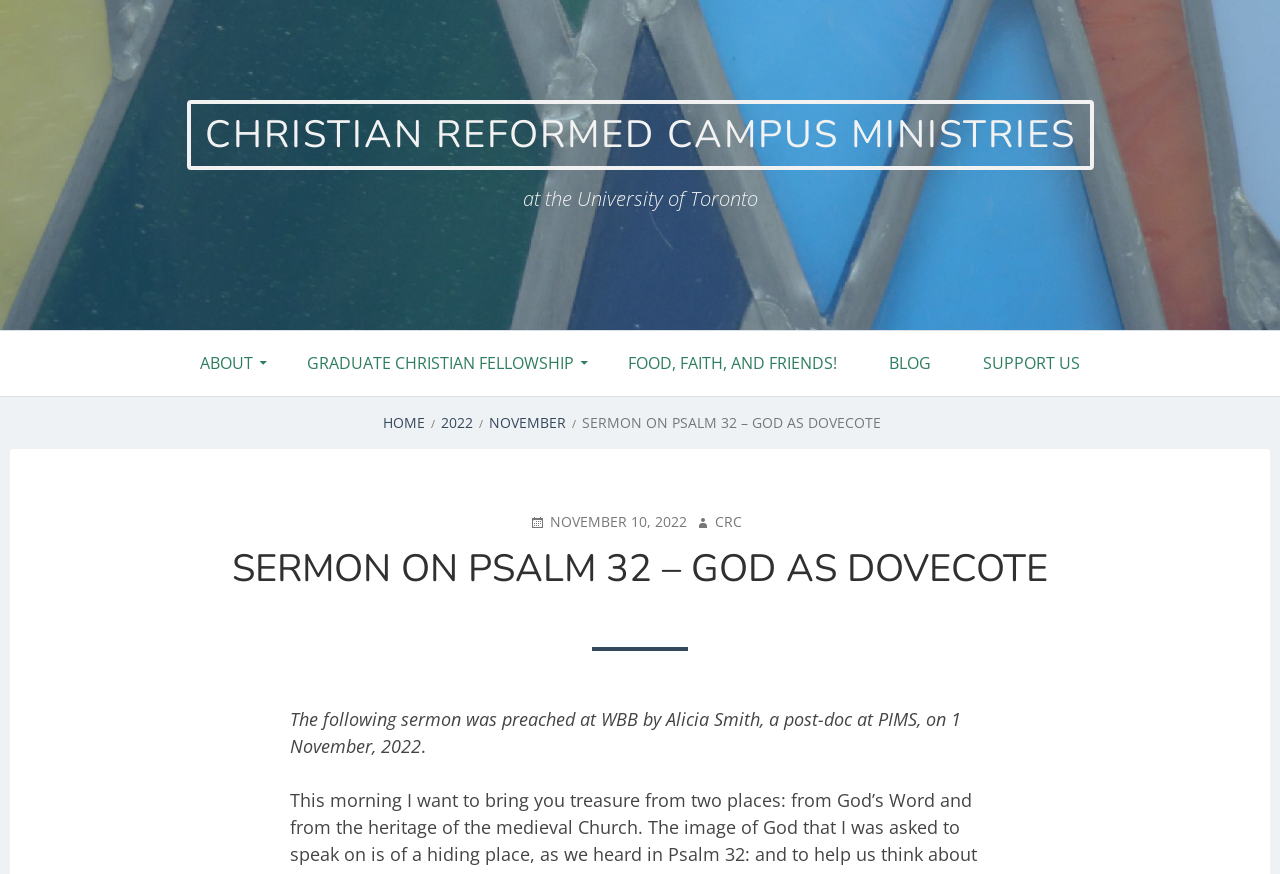What is the name of the organization mentioned?
Refer to the image and give a detailed answer to the query.

The answer can be found in the section below the header where it says 'AUTHOR  CRC'. This indicates that CRC is the organization associated with the author of the sermon.